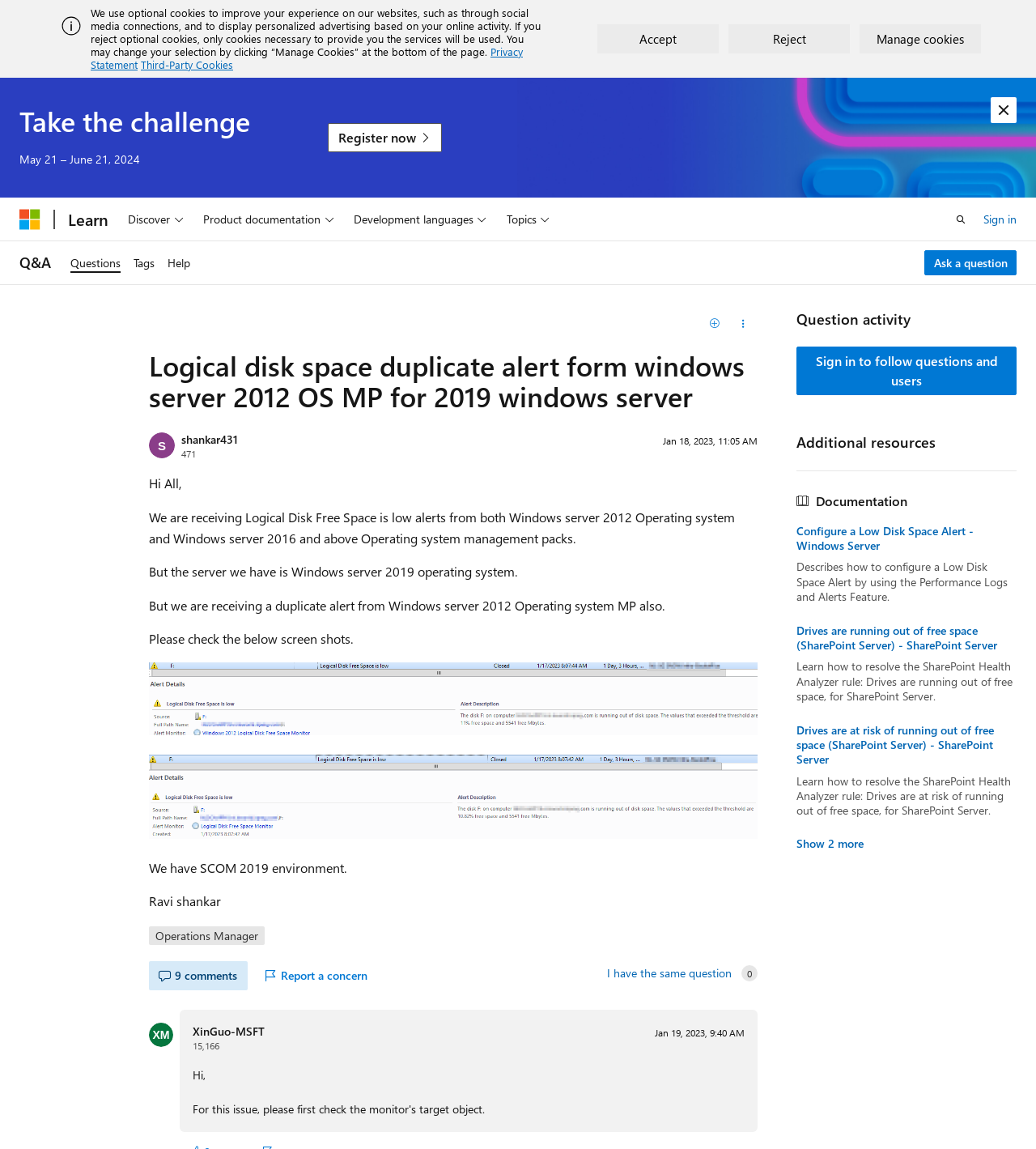Indicate the bounding box coordinates of the clickable region to achieve the following instruction: "Click the 'Register now' link."

[0.316, 0.107, 0.427, 0.132]